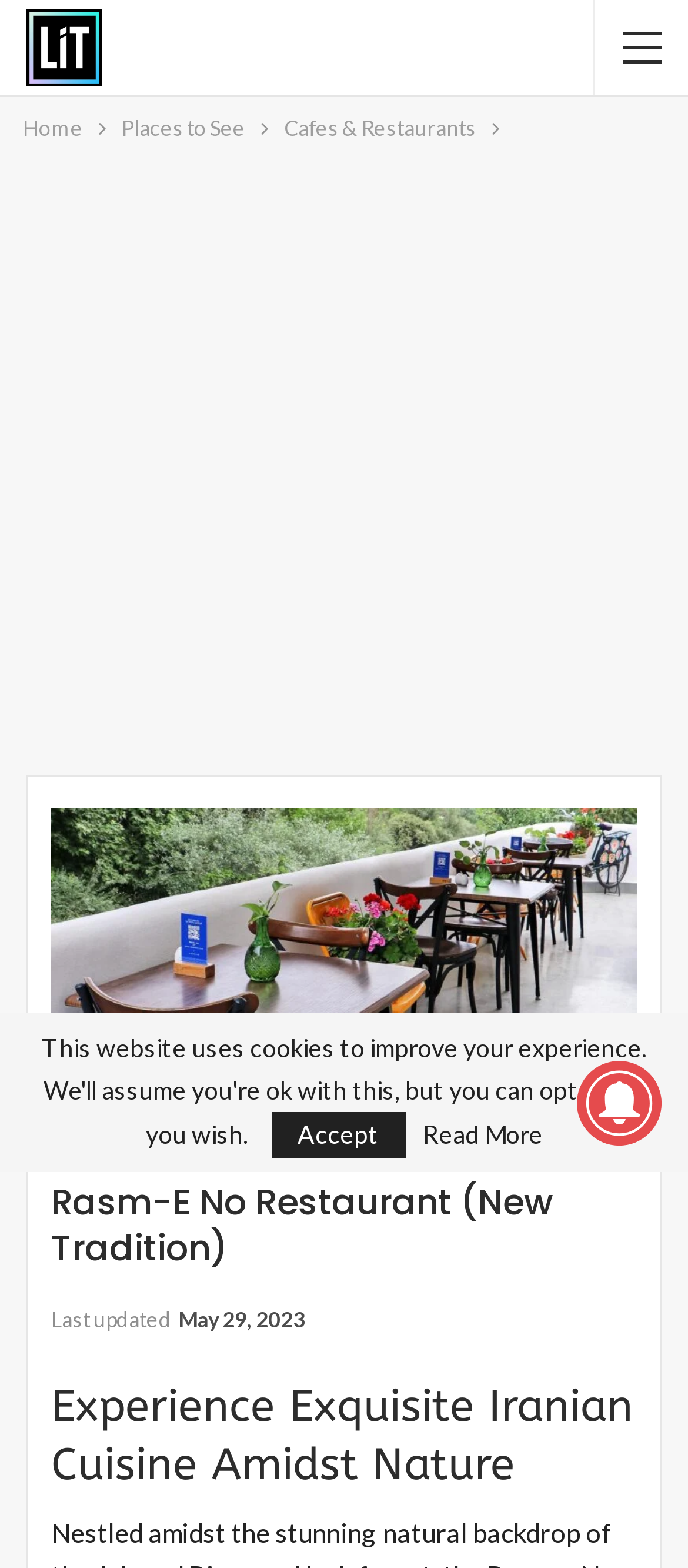Identify and provide the title of the webpage.

Rasm-E No Restaurant (New Tradition)